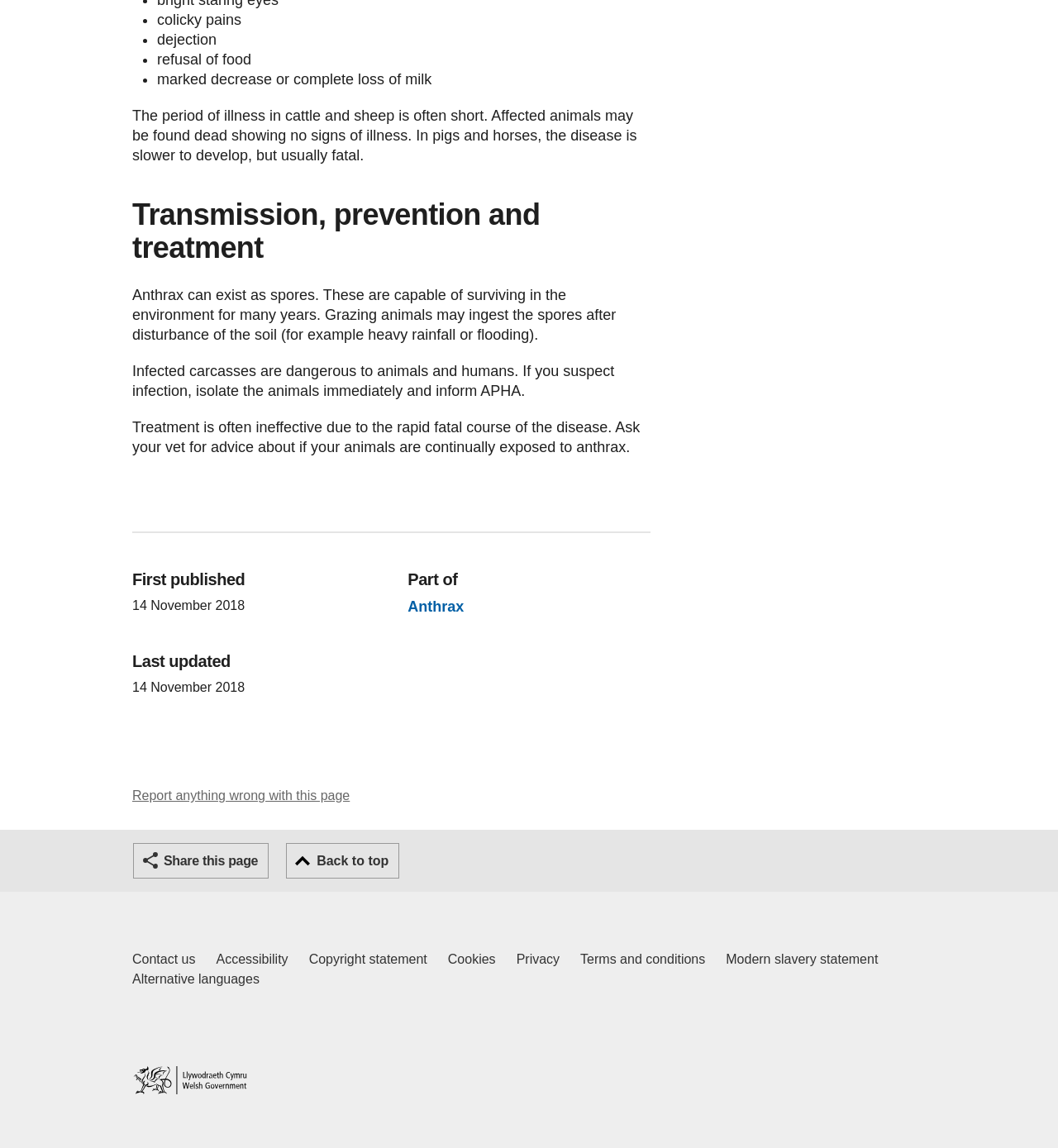Pinpoint the bounding box coordinates for the area that should be clicked to perform the following instruction: "Go to home page".

[0.125, 0.929, 0.234, 0.953]